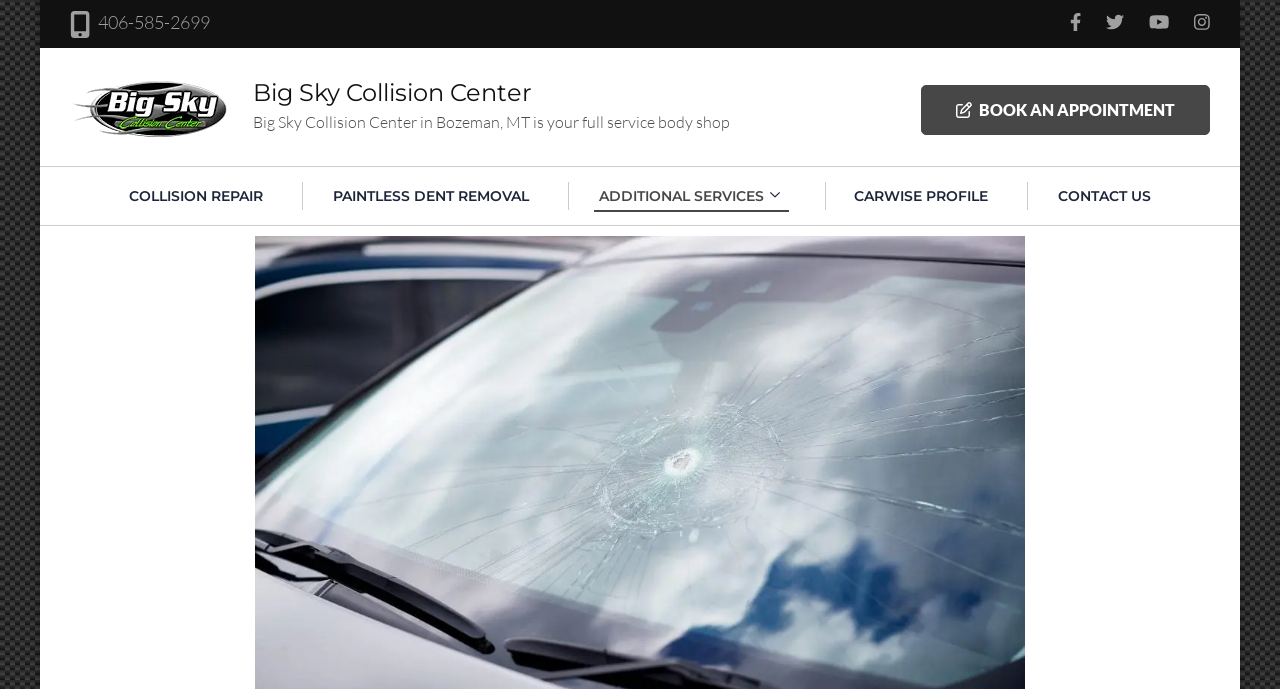Based on the element description "406-585-2699", predict the bounding box coordinates of the UI element.

[0.055, 0.017, 0.142, 0.046]